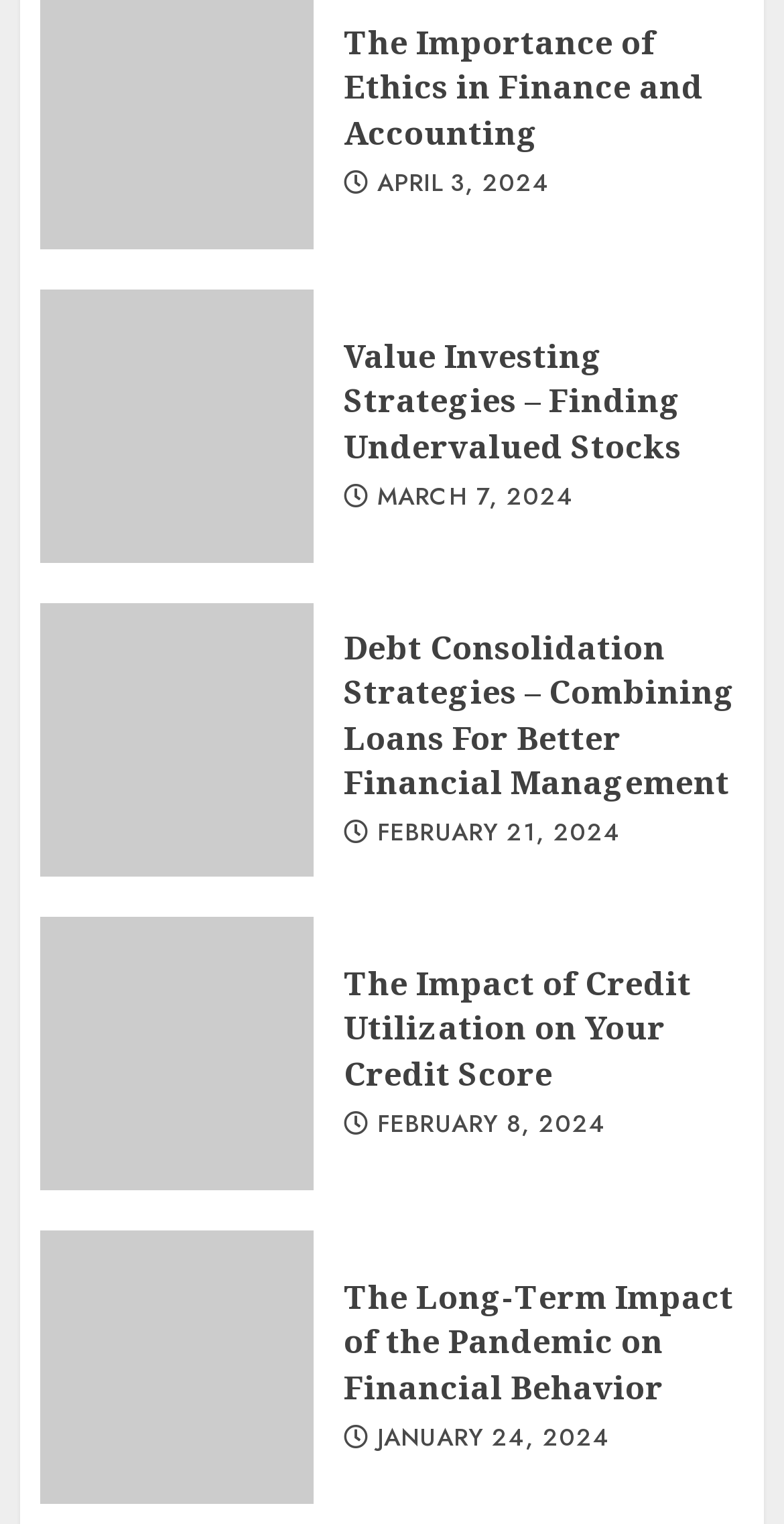Provide the bounding box coordinates of the area you need to click to execute the following instruction: "understand the impact of credit utilization on credit score".

[0.438, 0.631, 0.882, 0.72]